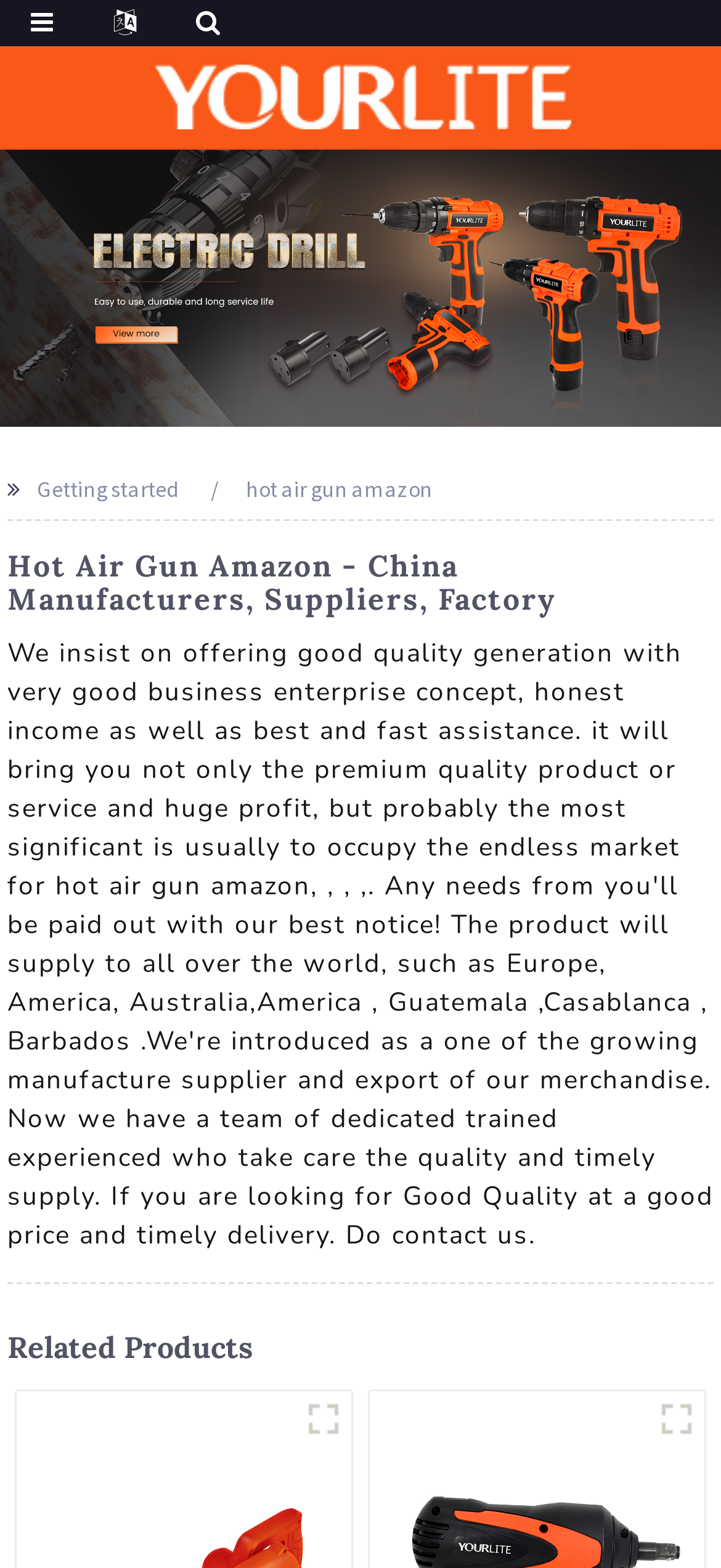Please study the image and answer the question comprehensively:
What is the purpose of the webpage?

The webpage has a heading element with the content 'Hot Air Gun Amazon - China Manufacturers, Suppliers, Factory', which indicates that the webpage is intended to showcase manufacturers and suppliers of hot air gun Amazon products.